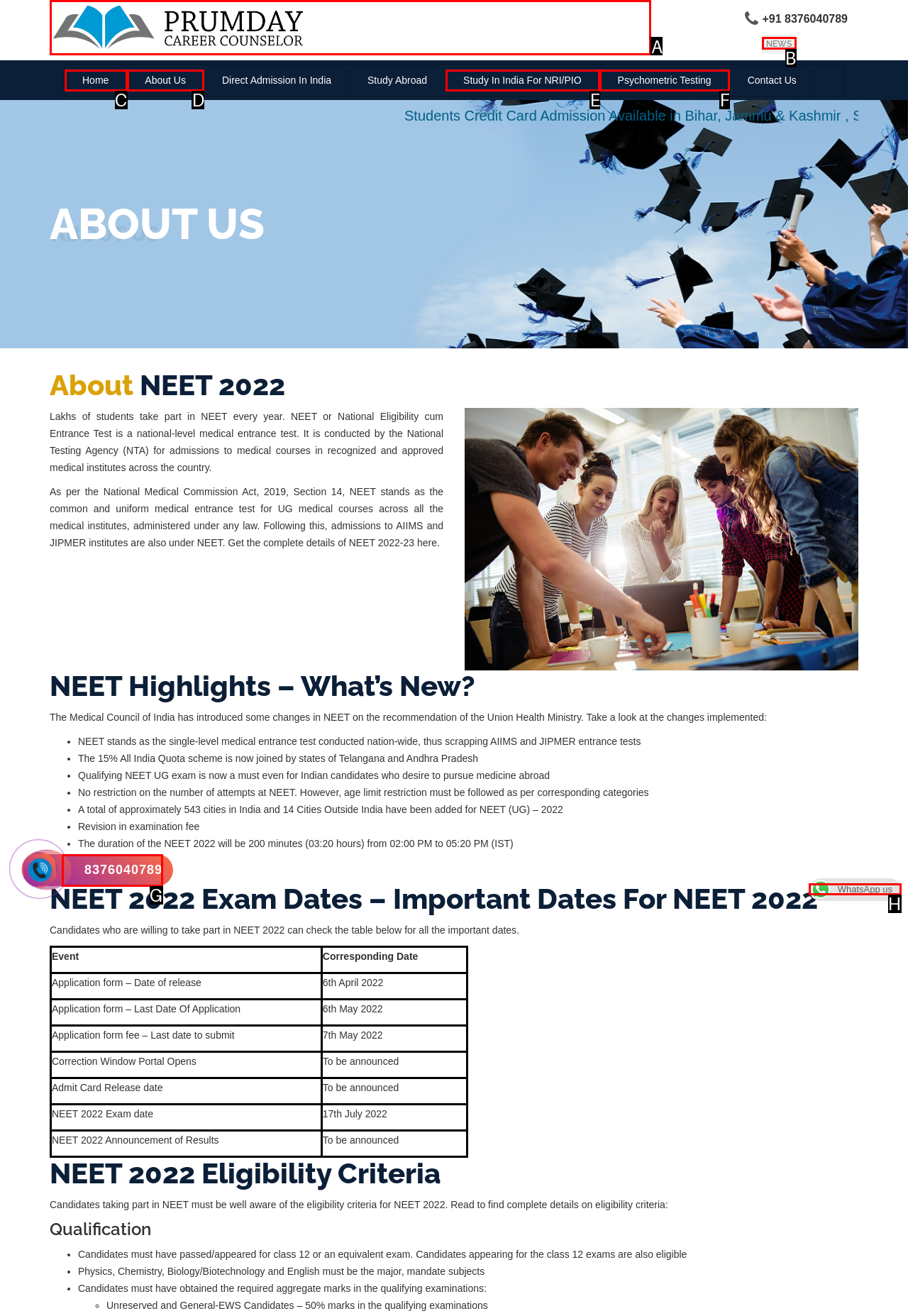Select the letter of the UI element that best matches: About us
Answer with the letter of the correct option directly.

D